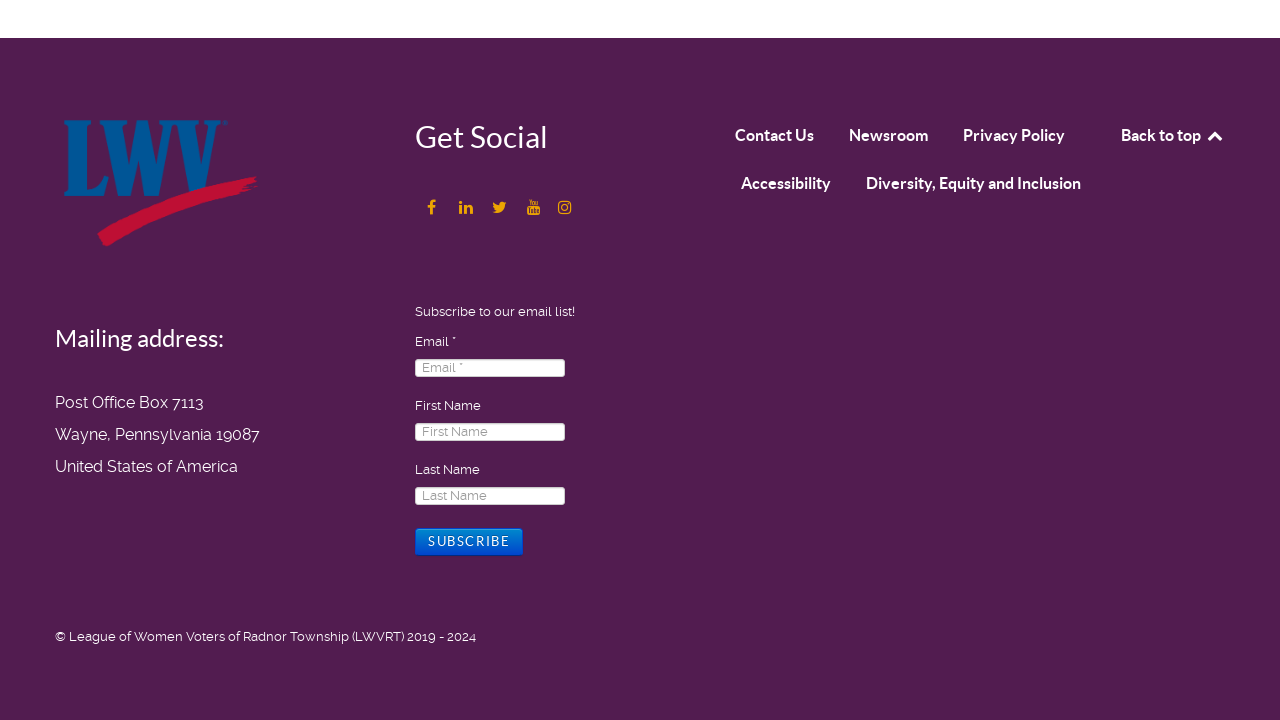What is the purpose of the 'SUBSCRIBE' button? Based on the screenshot, please respond with a single word or phrase.

To subscribe to the email list